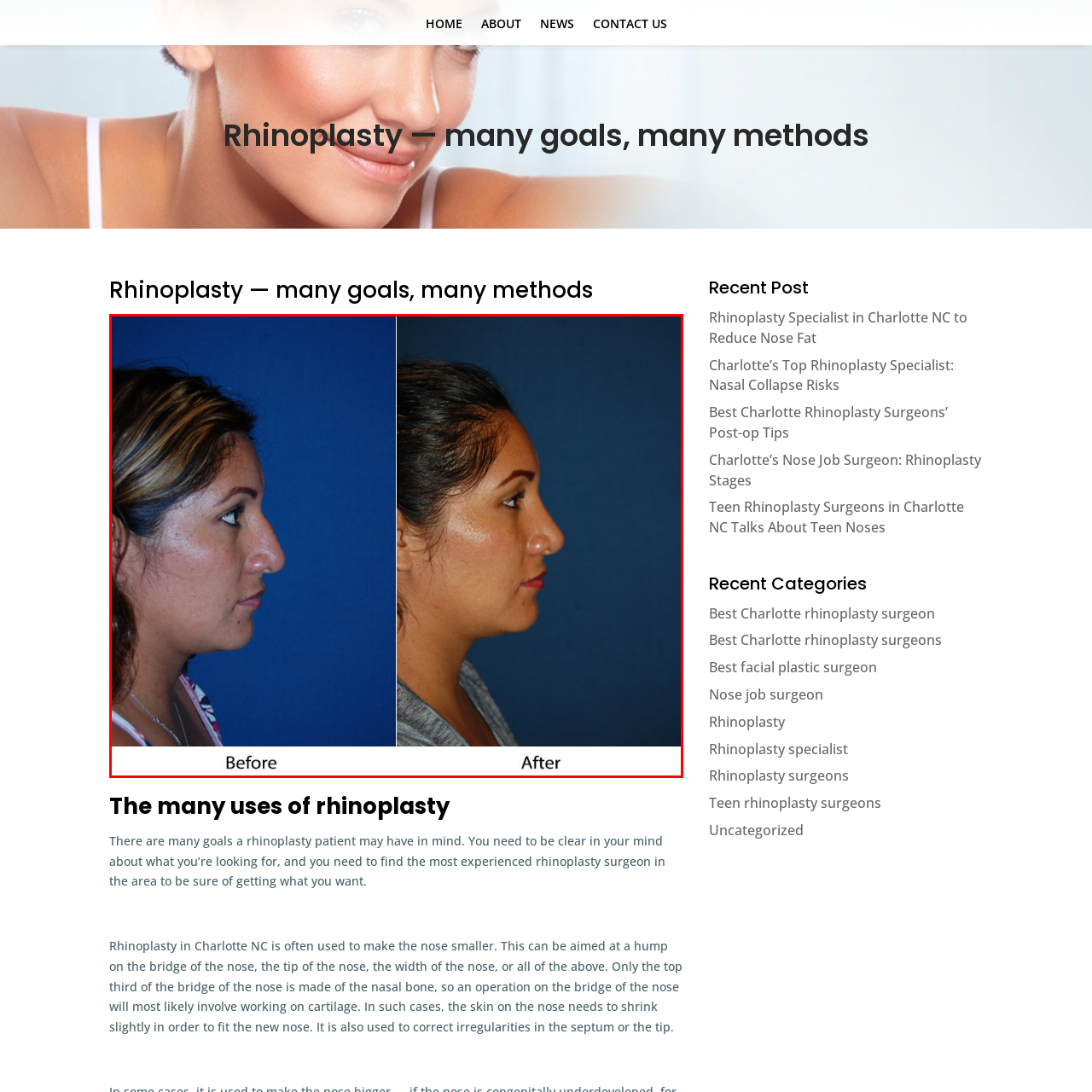Please scrutinize the image encapsulated by the red bounding box and provide an elaborate answer to the next question based on the details in the image: What is the purpose of rhinoplasty?

Rhinoplasty aims to correct irregularities and enhance facial harmony for individuals seeking to improve their nasal appearance, as demonstrated by the transformation in the image.